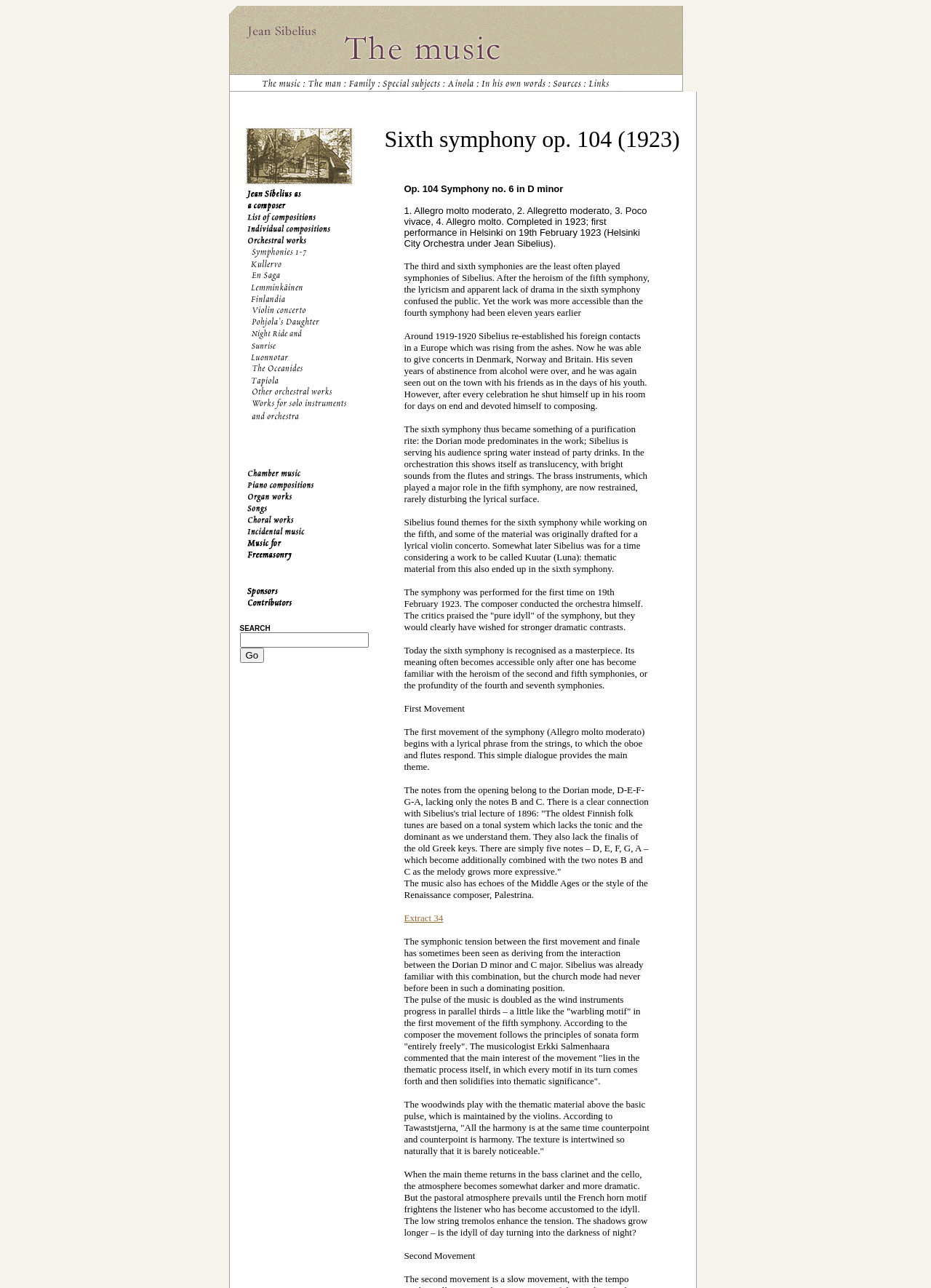Identify the bounding box coordinates of the element to click to follow this instruction: 'Click the link to Op. 104 Symphony no. 6 in D minor'. Ensure the coordinates are four float values between 0 and 1, provided as [left, top, right, bottom].

[0.434, 0.142, 0.605, 0.151]